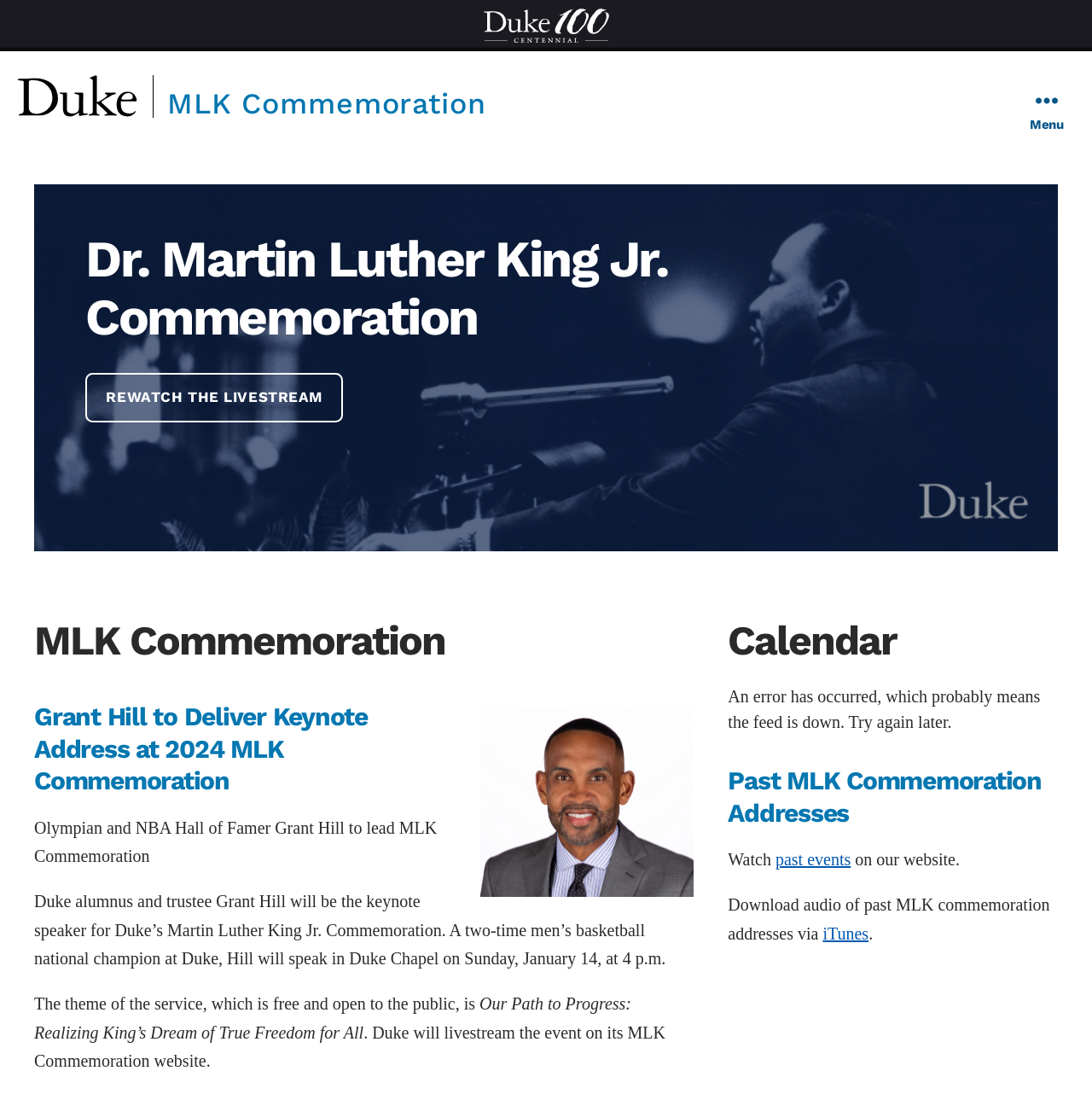Can the MLK Commemoration event be watched online?
Refer to the image and offer an in-depth and detailed answer to the question.

I found this information by reading the text on the webpage, specifically the sentence 'Duke will livestream the event on its MLK Commemoration website.'